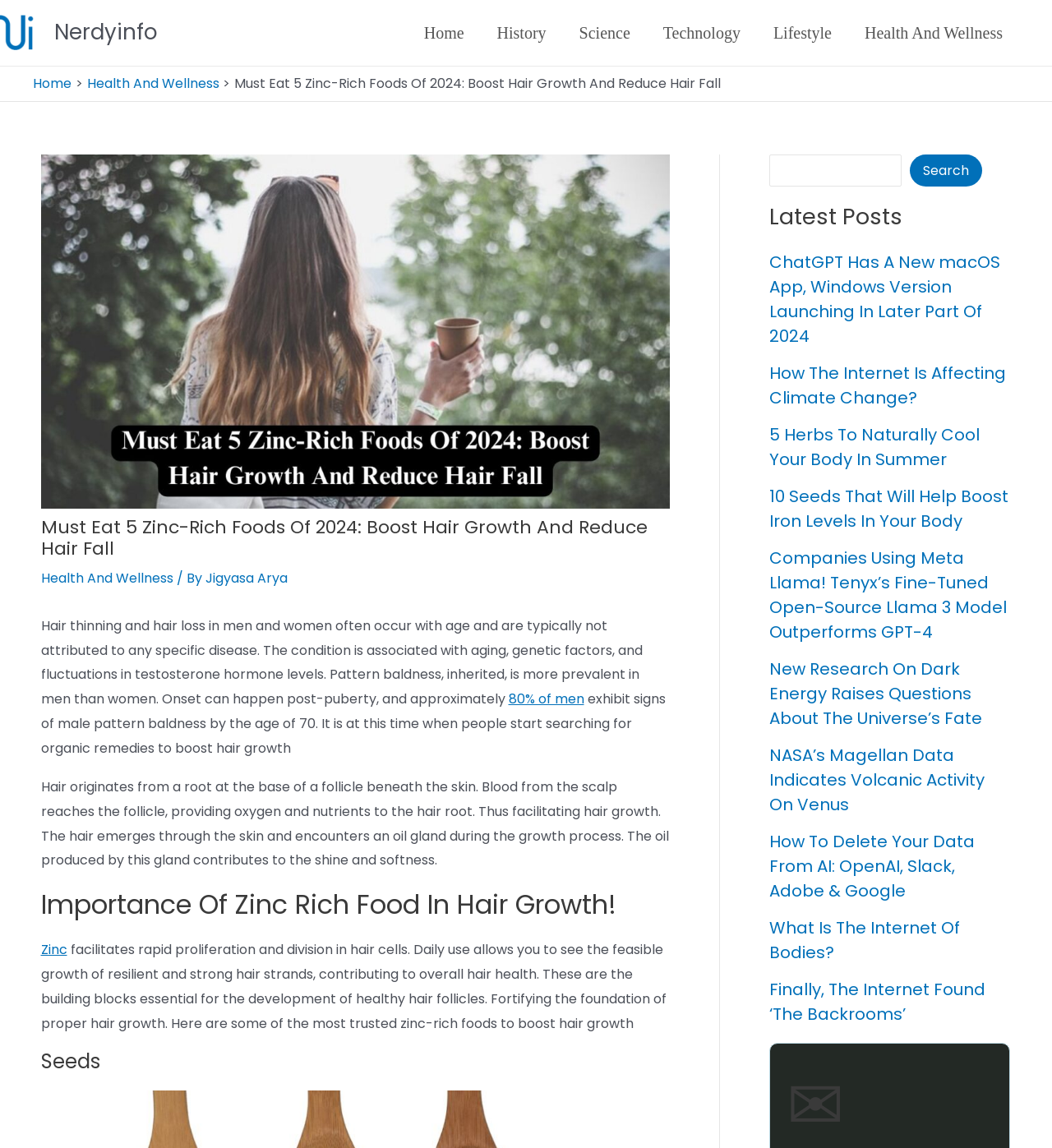Highlight the bounding box coordinates of the element you need to click to perform the following instruction: "Explore the 'Health And Wellness' category."

[0.082, 0.064, 0.208, 0.081]